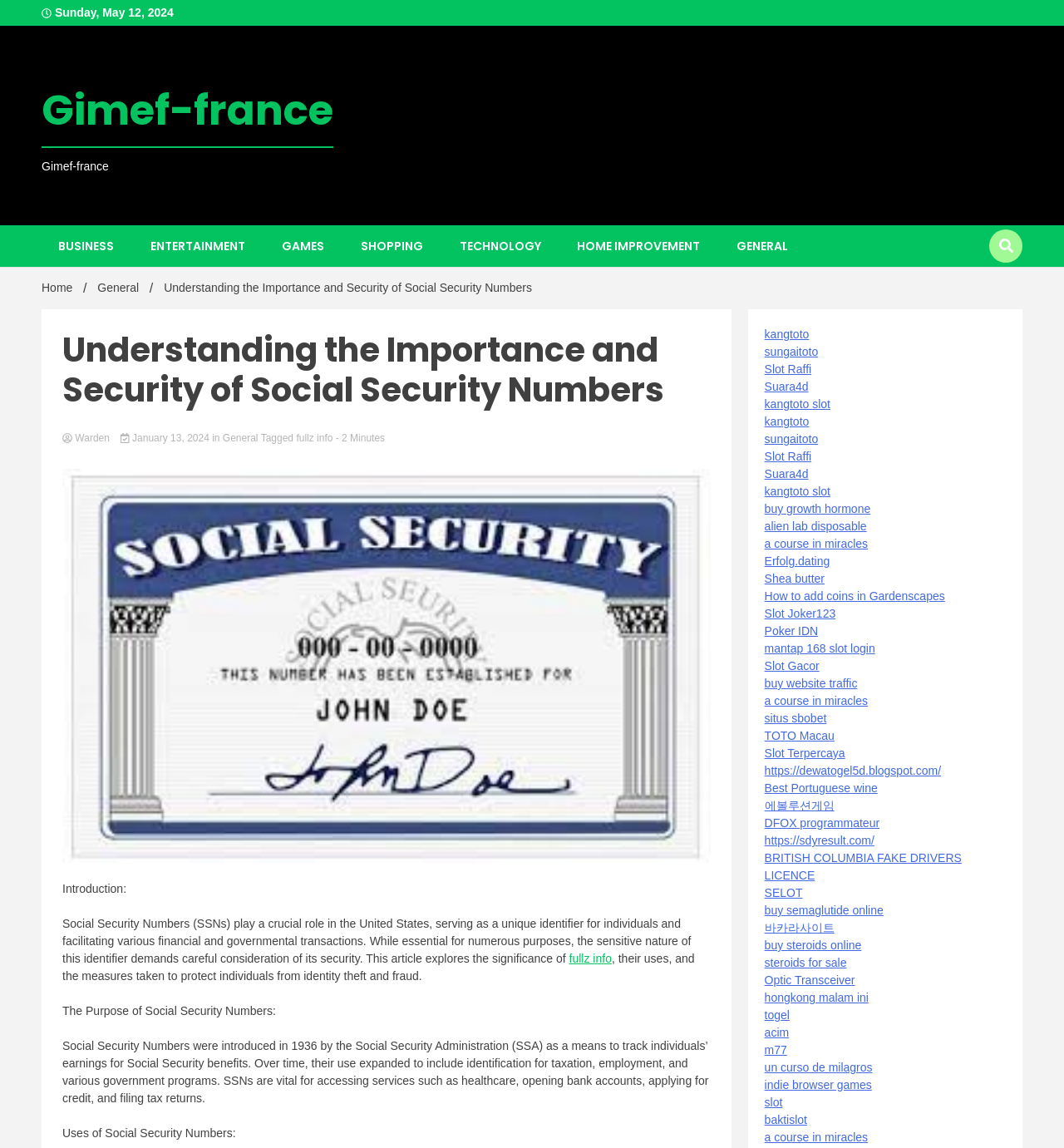Could you provide the bounding box coordinates for the portion of the screen to click to complete this instruction: "Click on the 'BUSINESS' link"?

[0.039, 0.196, 0.123, 0.232]